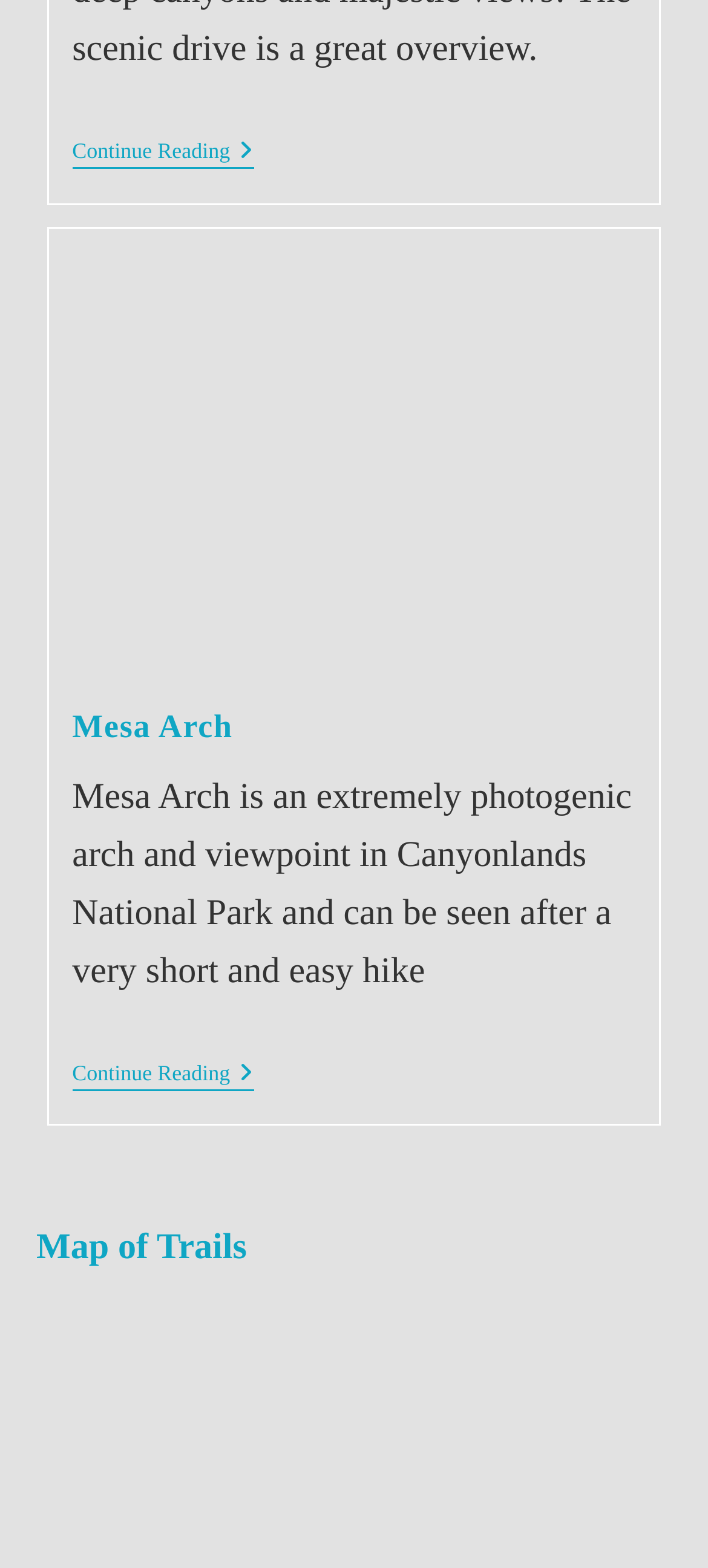Identify and provide the bounding box coordinates of the UI element described: "Mesa Arch". The coordinates should be formatted as [left, top, right, bottom], with each number being a float between 0 and 1.

[0.102, 0.451, 0.329, 0.474]